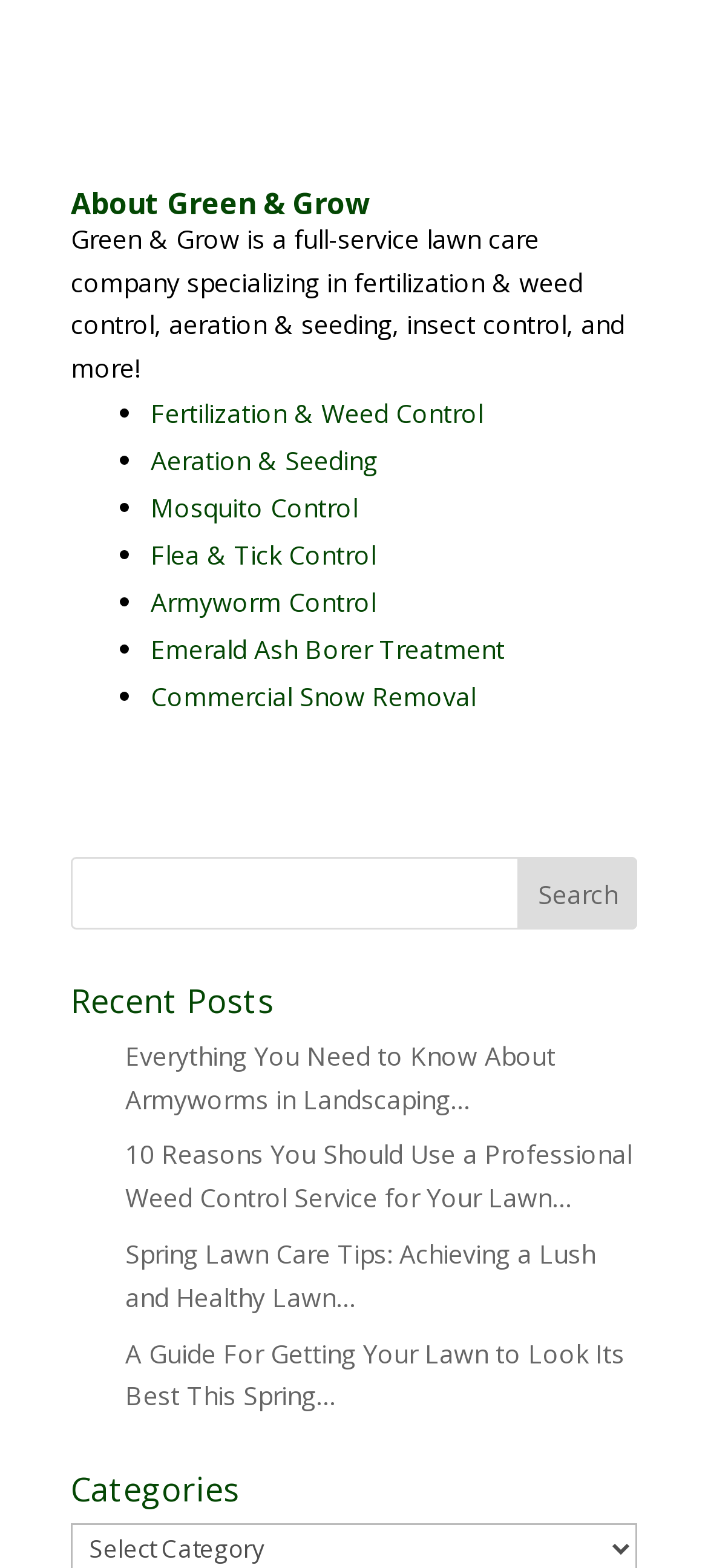Please locate the bounding box coordinates of the element that should be clicked to complete the given instruction: "Click on Fertilization & Weed Control".

[0.213, 0.252, 0.682, 0.274]